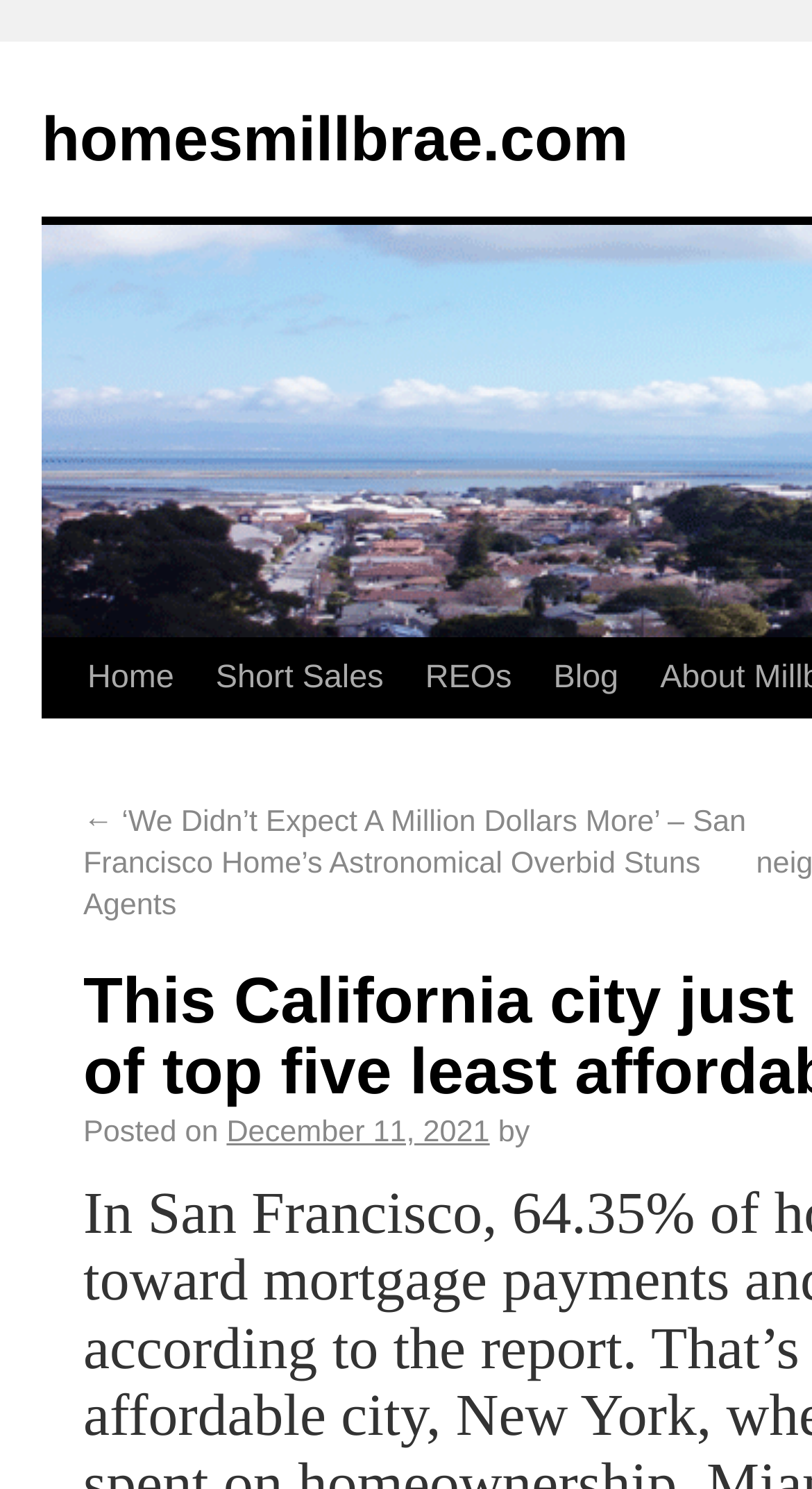Calculate the bounding box coordinates of the UI element given the description: "Blog".

[0.586, 0.429, 0.704, 0.483]